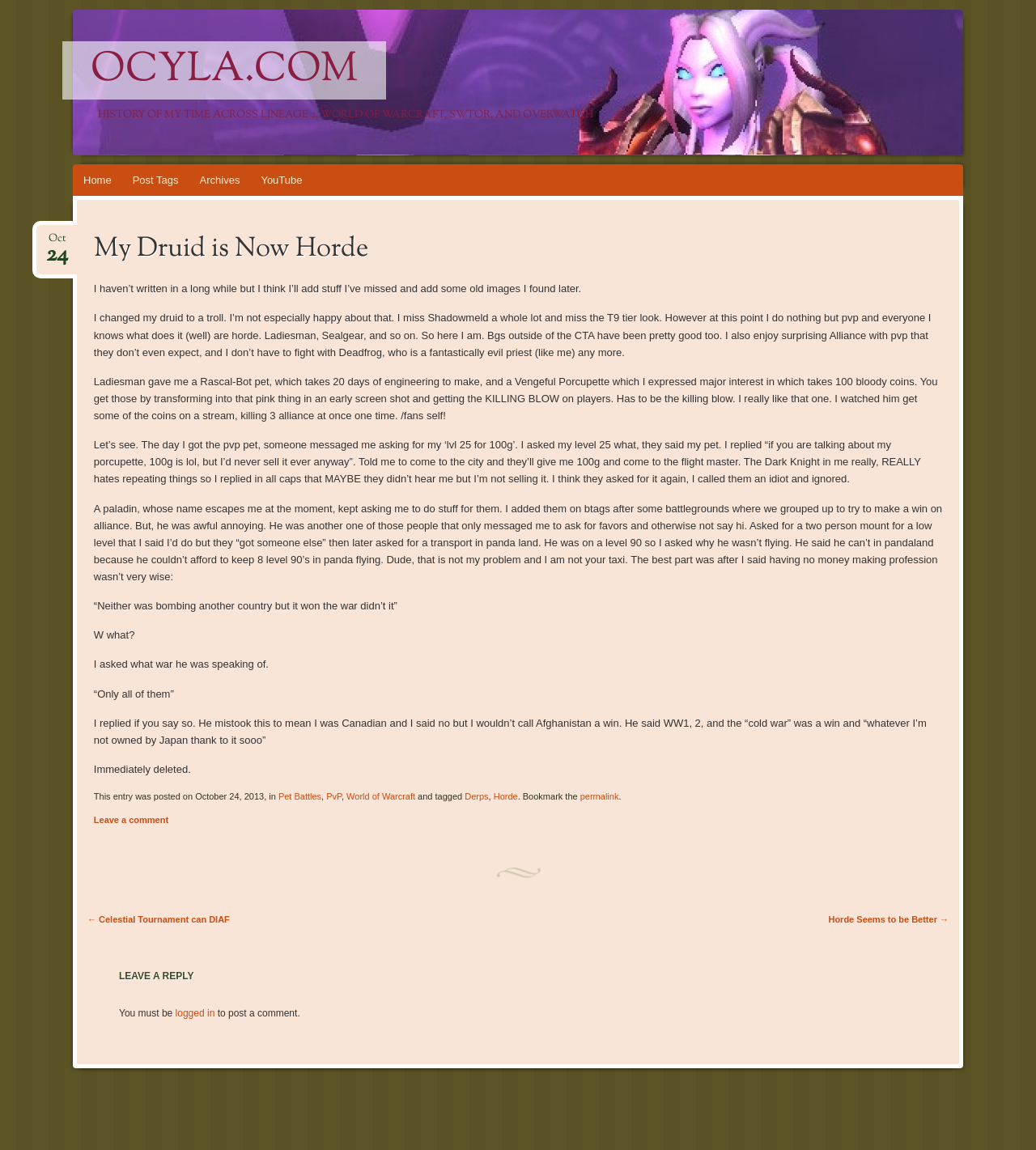Please predict the bounding box coordinates of the element's region where a click is necessary to complete the following instruction: "Click on the 'Archives' link". The coordinates should be represented by four float numbers between 0 and 1, i.e., [left, top, right, bottom].

[0.182, 0.143, 0.242, 0.171]